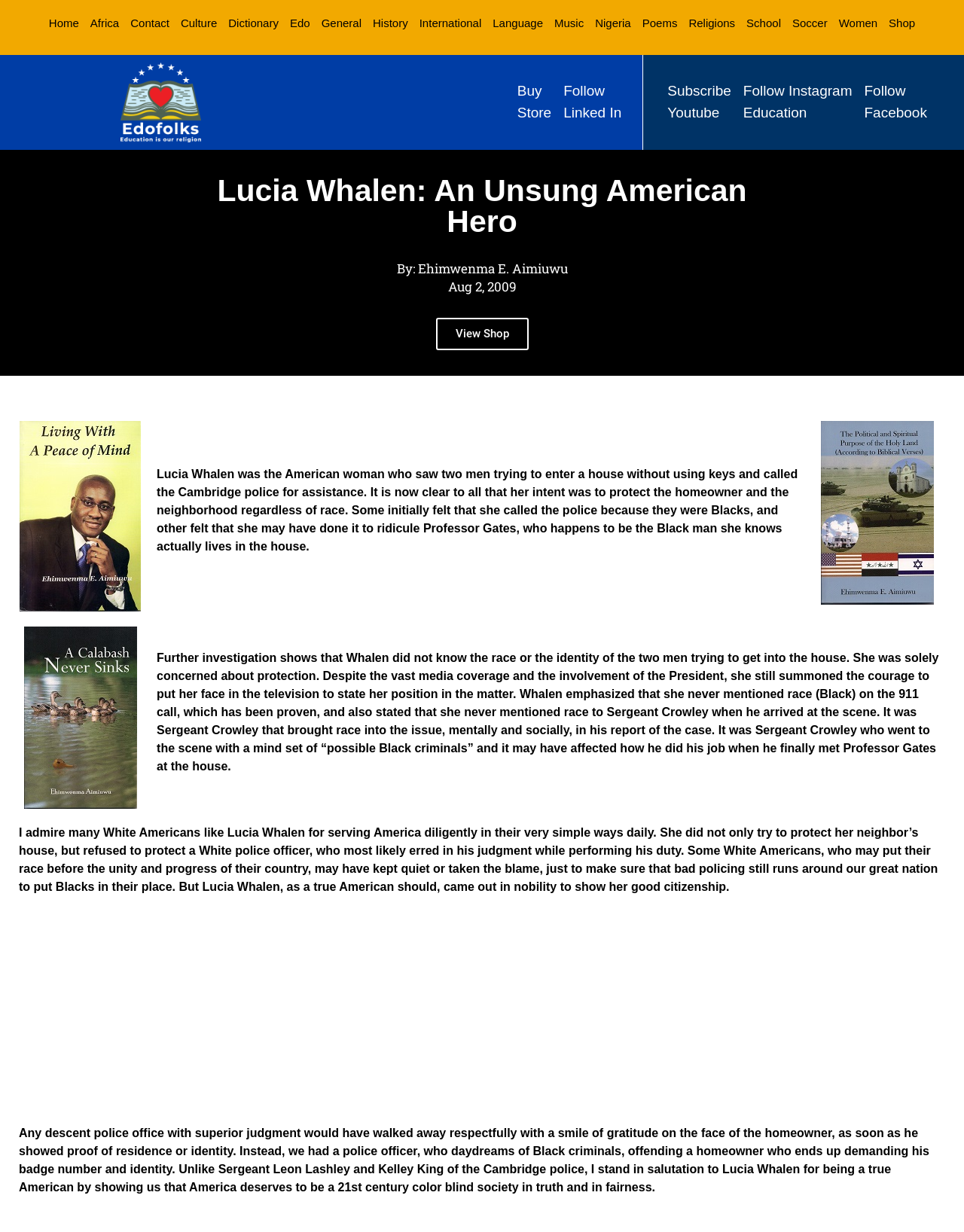Please find the bounding box coordinates of the element that needs to be clicked to perform the following instruction: "Follow Facebook". The bounding box coordinates should be four float numbers between 0 and 1, represented as [left, top, right, bottom].

[0.896, 0.066, 0.962, 0.1]